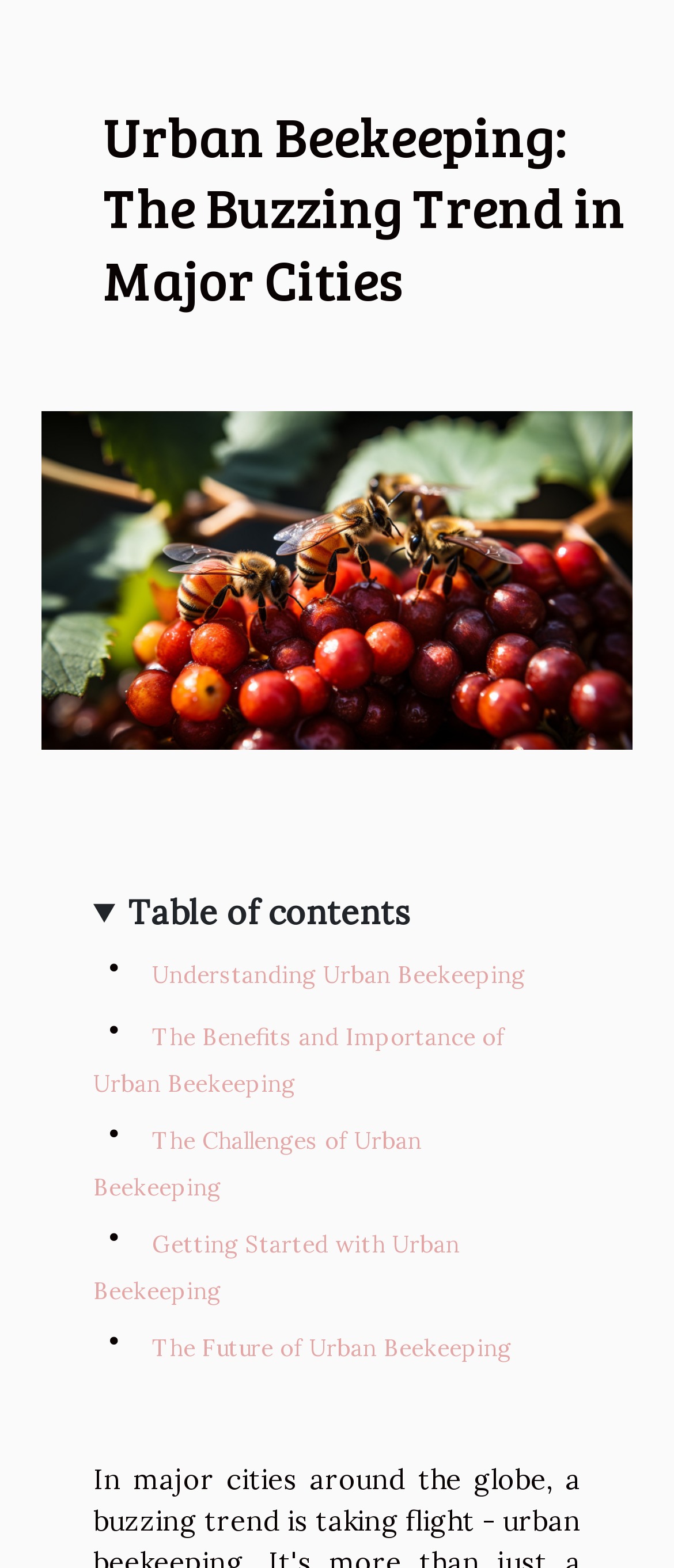Given the element description "Getting Started with Urban Beekeeping", identify the bounding box of the corresponding UI element.

[0.138, 0.784, 0.682, 0.833]